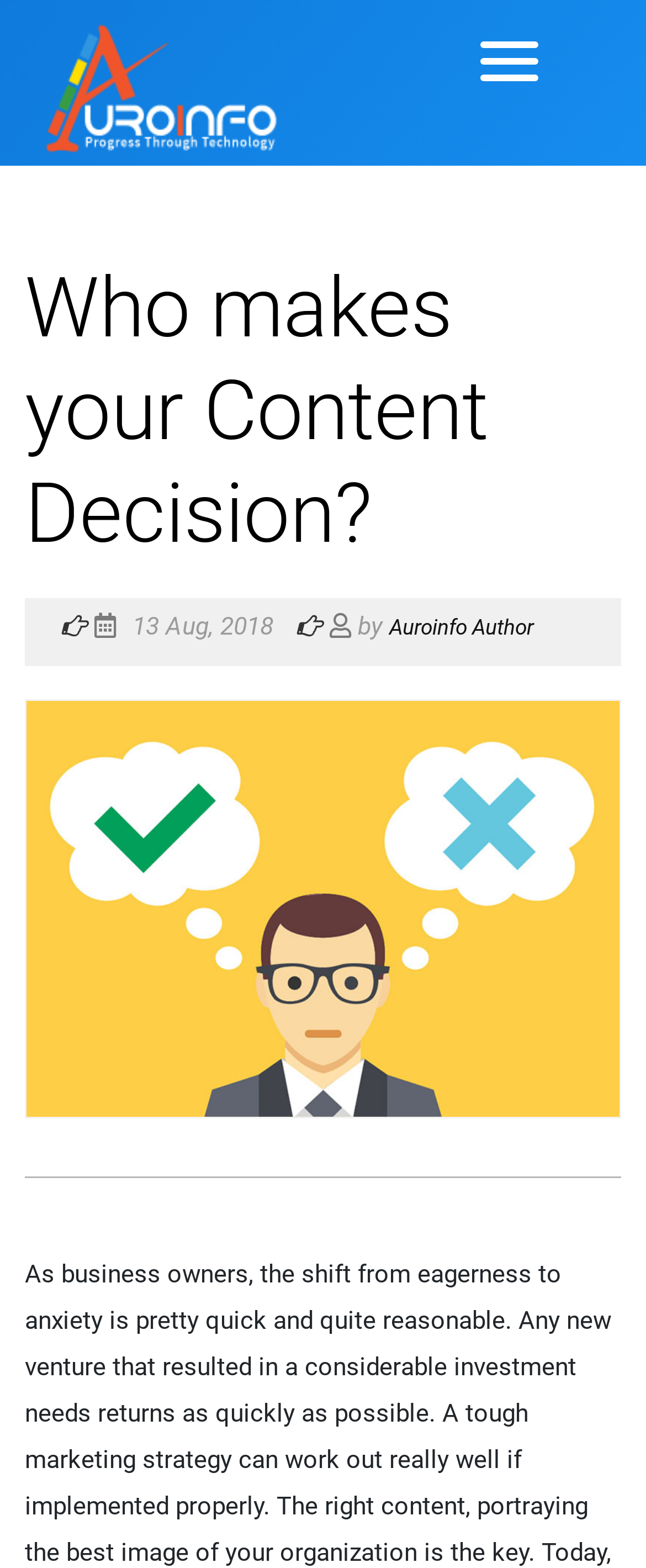Find the UI element described as: "Auroinfo Author" and predict its bounding box coordinates. Ensure the coordinates are four float numbers between 0 and 1, [left, top, right, bottom].

[0.603, 0.392, 0.826, 0.407]